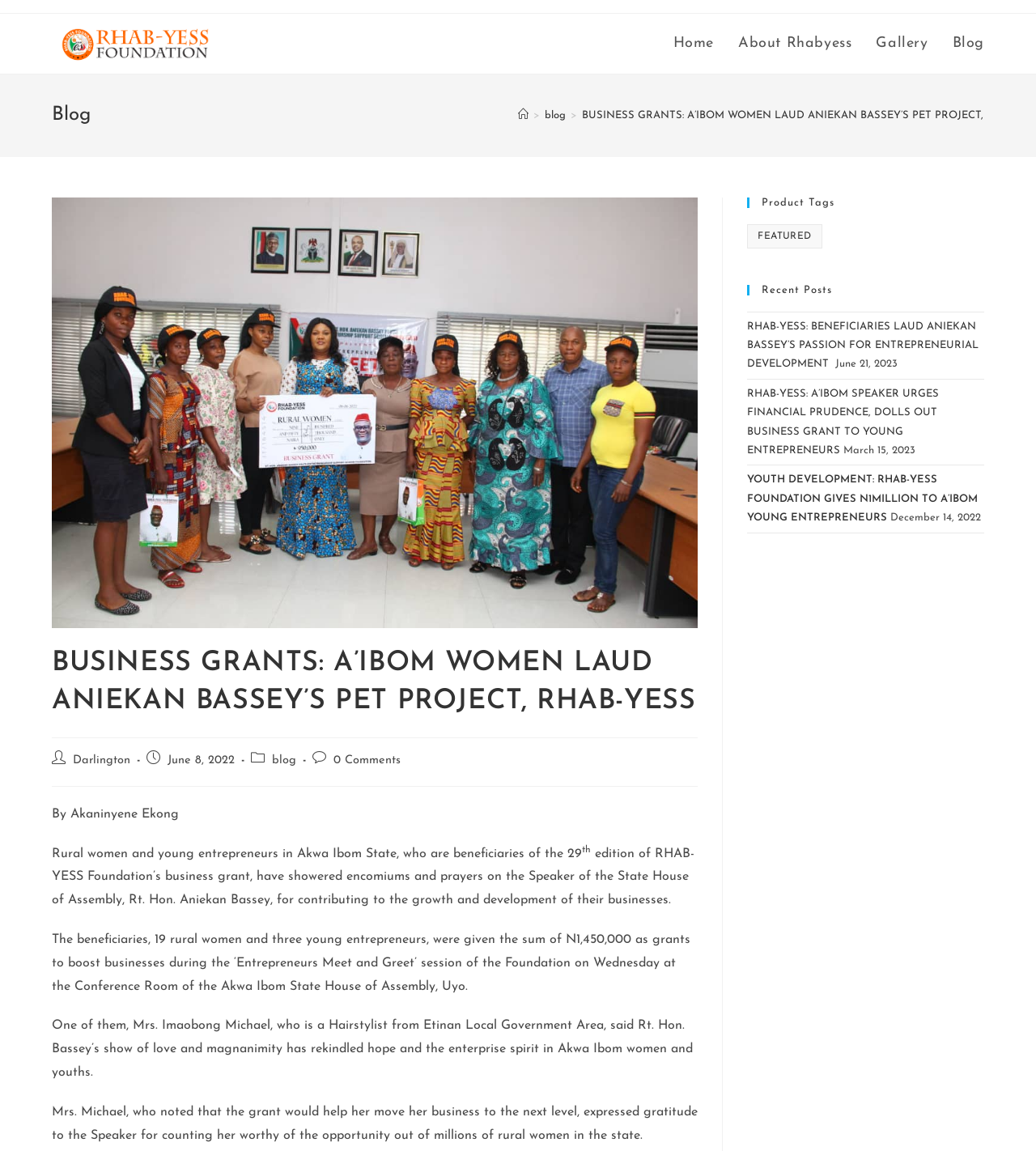Please predict the bounding box coordinates of the element's region where a click is necessary to complete the following instruction: "View the 'Gallery'". The coordinates should be represented by four float numbers between 0 and 1, i.e., [left, top, right, bottom].

[0.834, 0.012, 0.907, 0.064]